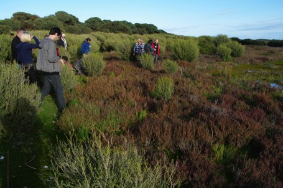Detail everything you observe in the image.

The image captures a group of individuals actively engaging in a field study within a lush coastal ecosystem. Surrounded by dense, vibrant vegetation, participants are seen exploring a rich landscape characterized by various plant species, such as saltmarsh flora. The scene suggests a focus on ecological education or training, typical of the expert-led initiatives provided by Ecology Australia. This organization offers a range of induction and training services tailored for diverse clients, including those in the construction and environmental management sectors. The natural setting emphasizes the importance of hands-on learning and community involvement in understanding and preserving Australian ecosystems.